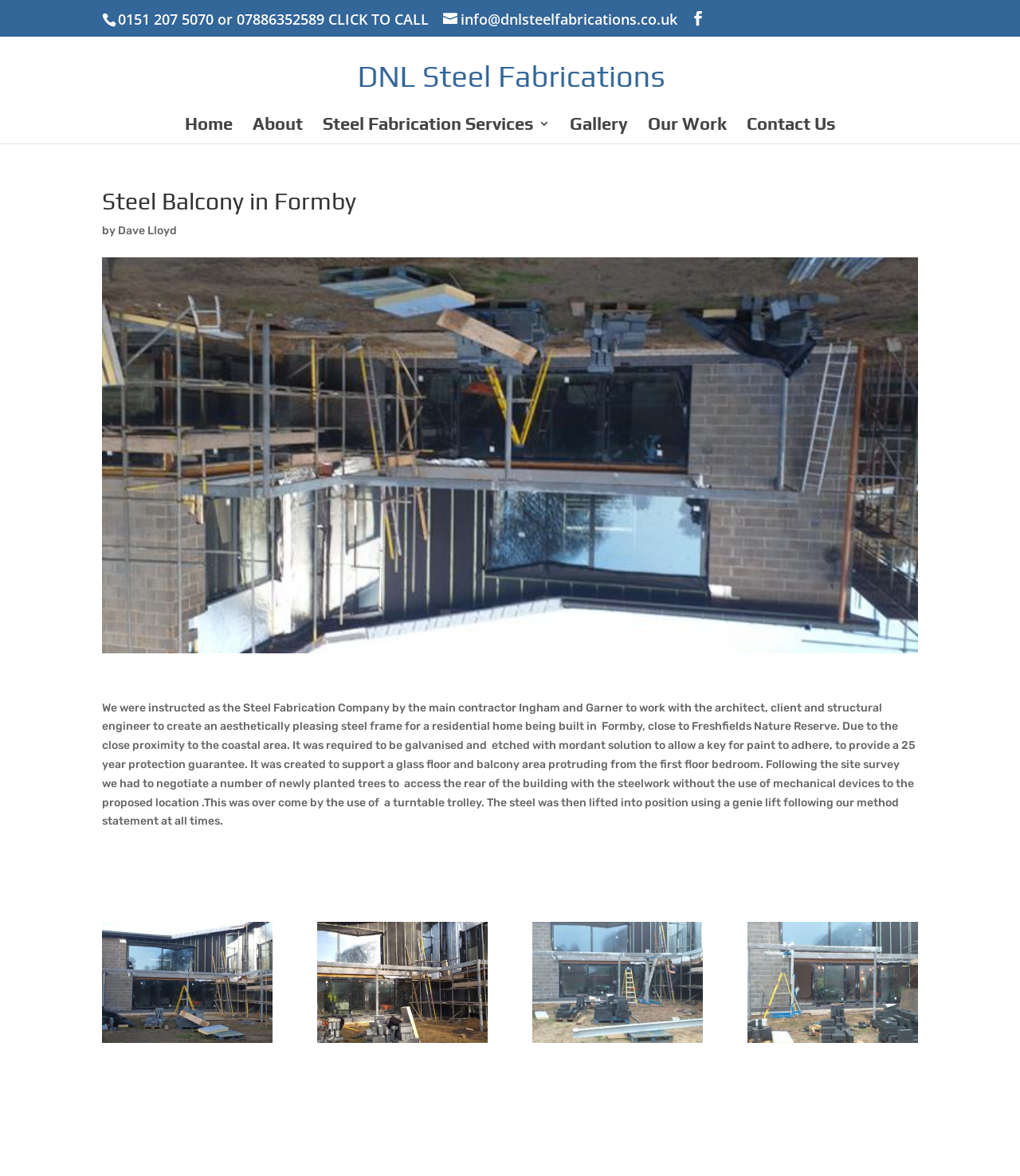Please find the top heading of the webpage and generate its text.

Steel Balcony in Formby